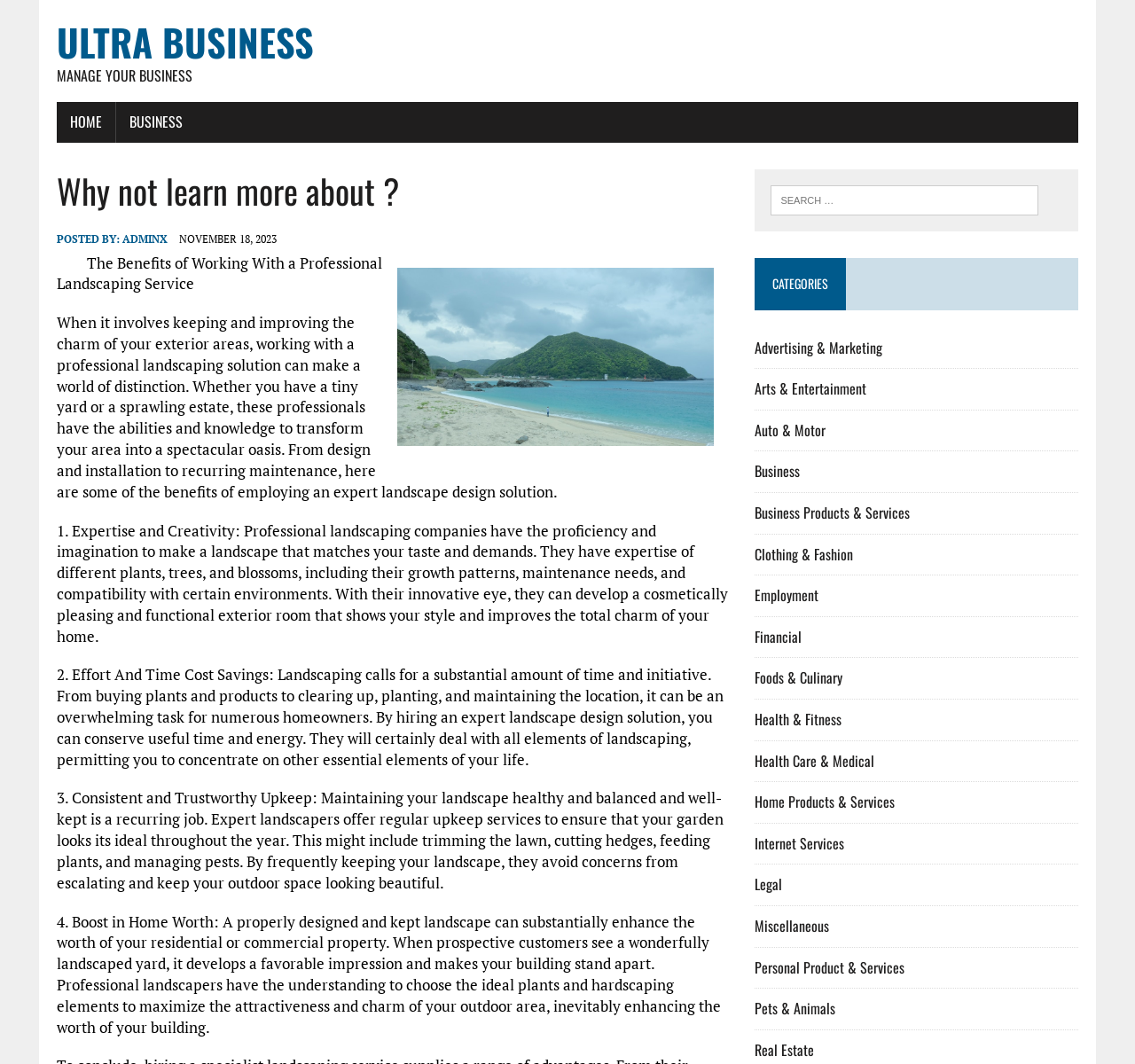Identify the bounding box coordinates of the clickable region to carry out the given instruction: "View the 'BUSINESS' category".

[0.102, 0.096, 0.173, 0.134]